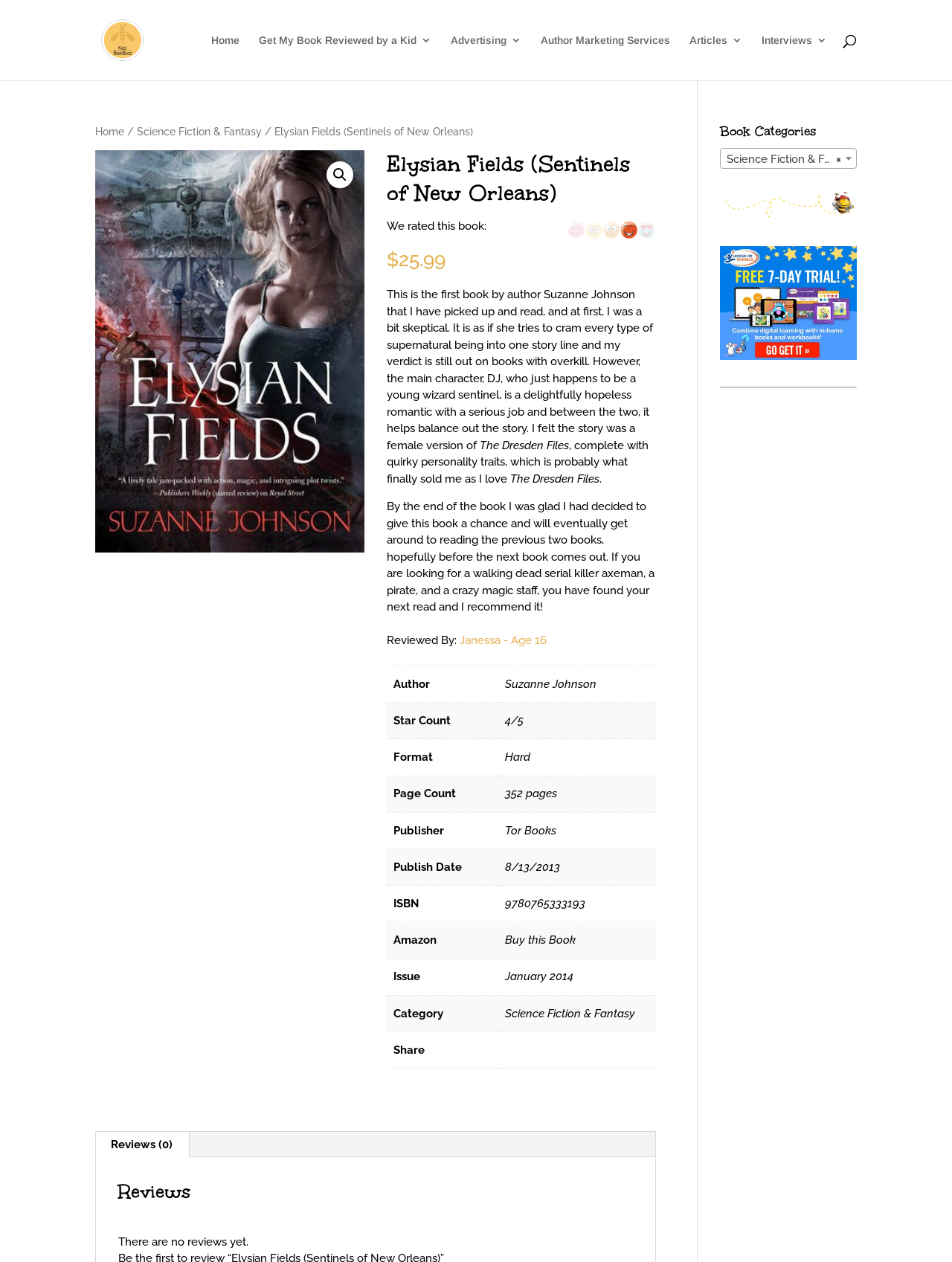Identify the bounding box coordinates for the region to click in order to carry out this instruction: "Buy this book on Amazon". Provide the coordinates using four float numbers between 0 and 1, formatted as [left, top, right, bottom].

[0.53, 0.74, 0.605, 0.75]